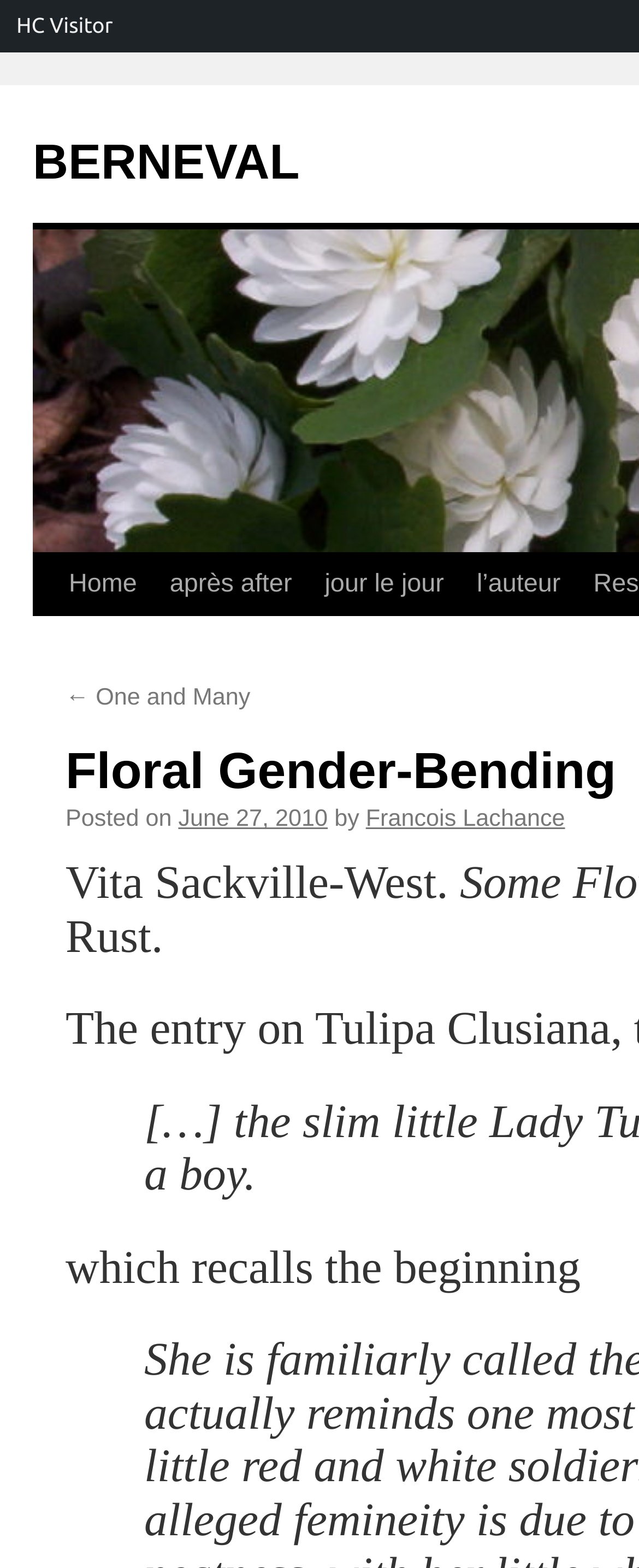Summarize the webpage with a detailed and informative caption.

The webpage appears to be a blog post or article page. At the top, there is a title "Floral Gender-Bending | BERNEVAL" which is also the root element of the page. Below the title, there is a small text "HC Visitor" positioned at the top-left corner of the page.

On the top-right side, there are several links, including "BERNEVAL", "Skip to content", "Home", "après after", "jour le jour", and "l’auteur", which are arranged horizontally. The "Skip to content" link is slightly below the other links.

Below these links, there is a section that appears to be a navigation or breadcrumb trail. It contains a link "← One and Many" and some text "Posted on" followed by a link "June 27, 2010", indicating the date of the post. Next to the date, there is a text "by" followed by a link "Francois Lachance", which is likely the author of the post.

The main content of the page starts below this section. There is a paragraph of text that begins with "Vita Sackville-West." and continues with the sentence "which recalls the beginning". The text is positioned at the top-left of the main content area.